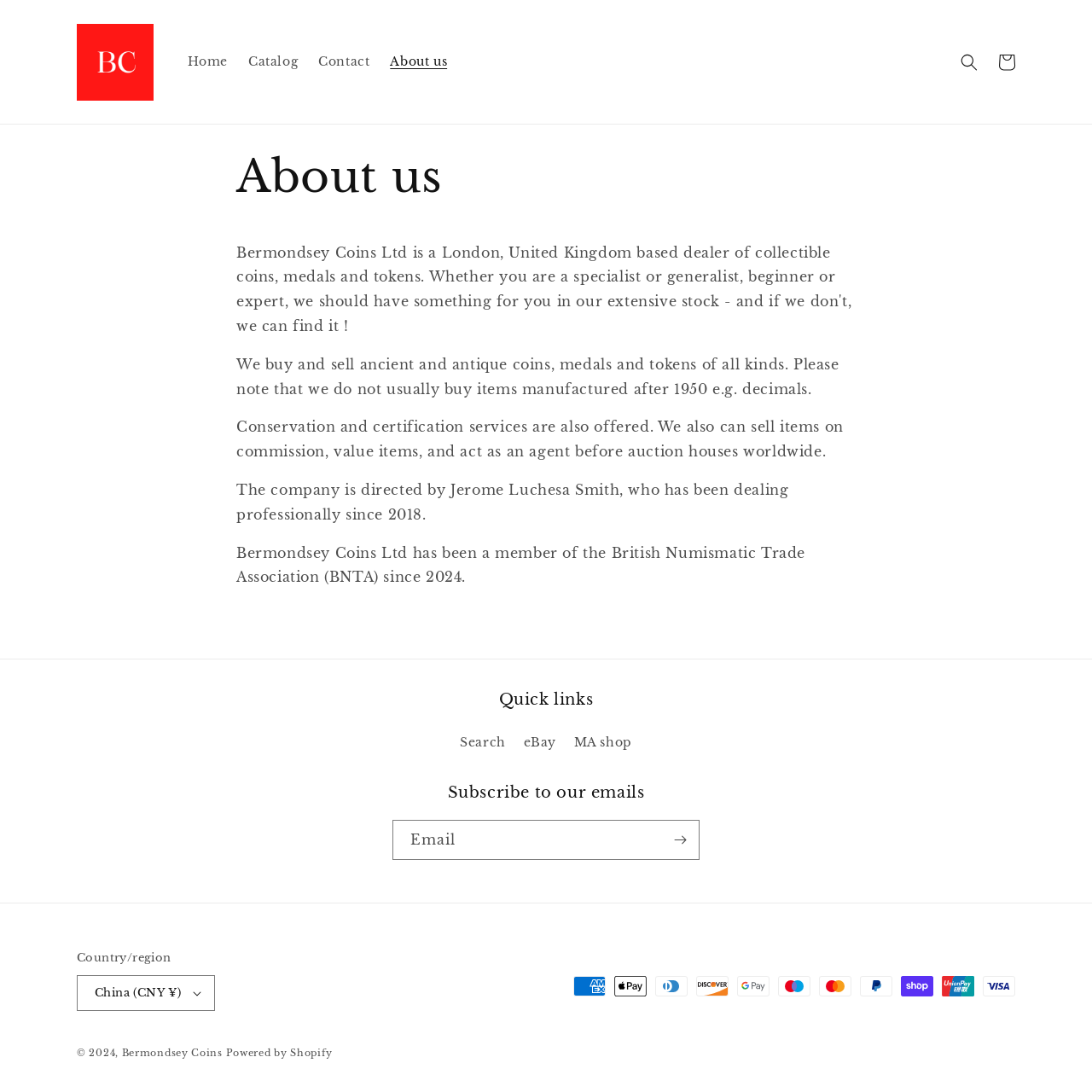Determine the bounding box coordinates of the clickable element to achieve the following action: 'View the cart'. Provide the coordinates as four float values between 0 and 1, formatted as [left, top, right, bottom].

[0.905, 0.039, 0.939, 0.074]